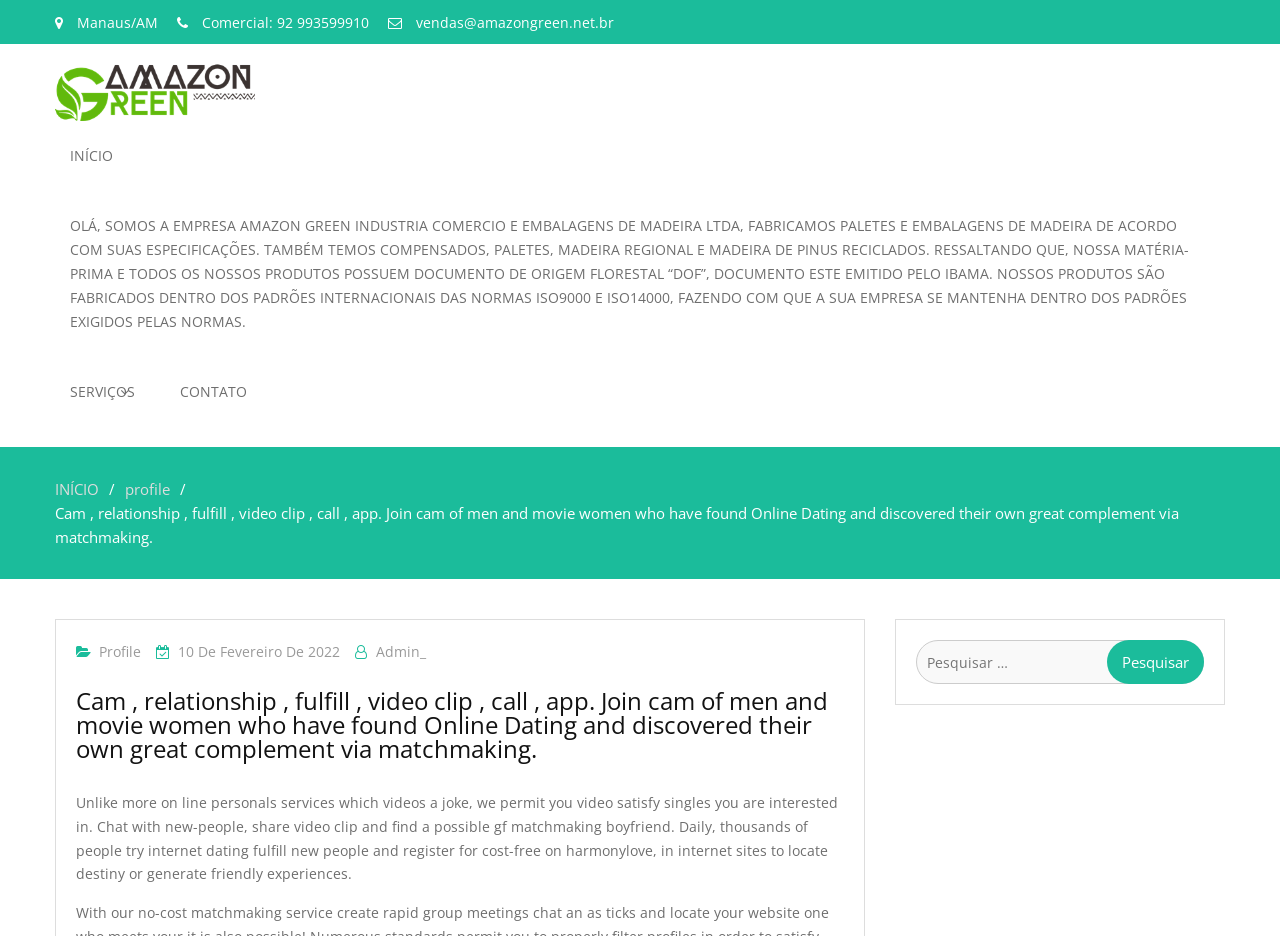Please identify the bounding box coordinates of the element that needs to be clicked to perform the following instruction: "Click on the 'INÍCIO' link".

[0.043, 0.129, 0.1, 0.204]